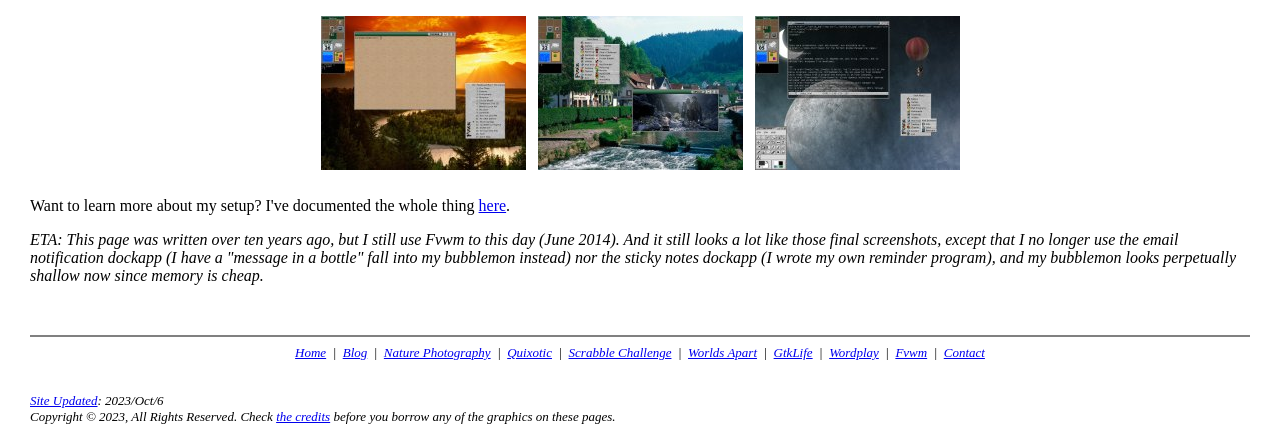What is the date of the last site update?
Based on the visual information, provide a detailed and comprehensive answer.

The date of the last site update can be found in the link element with OCR text 'Site Updated' and the adjacent StaticText element with OCR text ': 2023/Oct/6'.